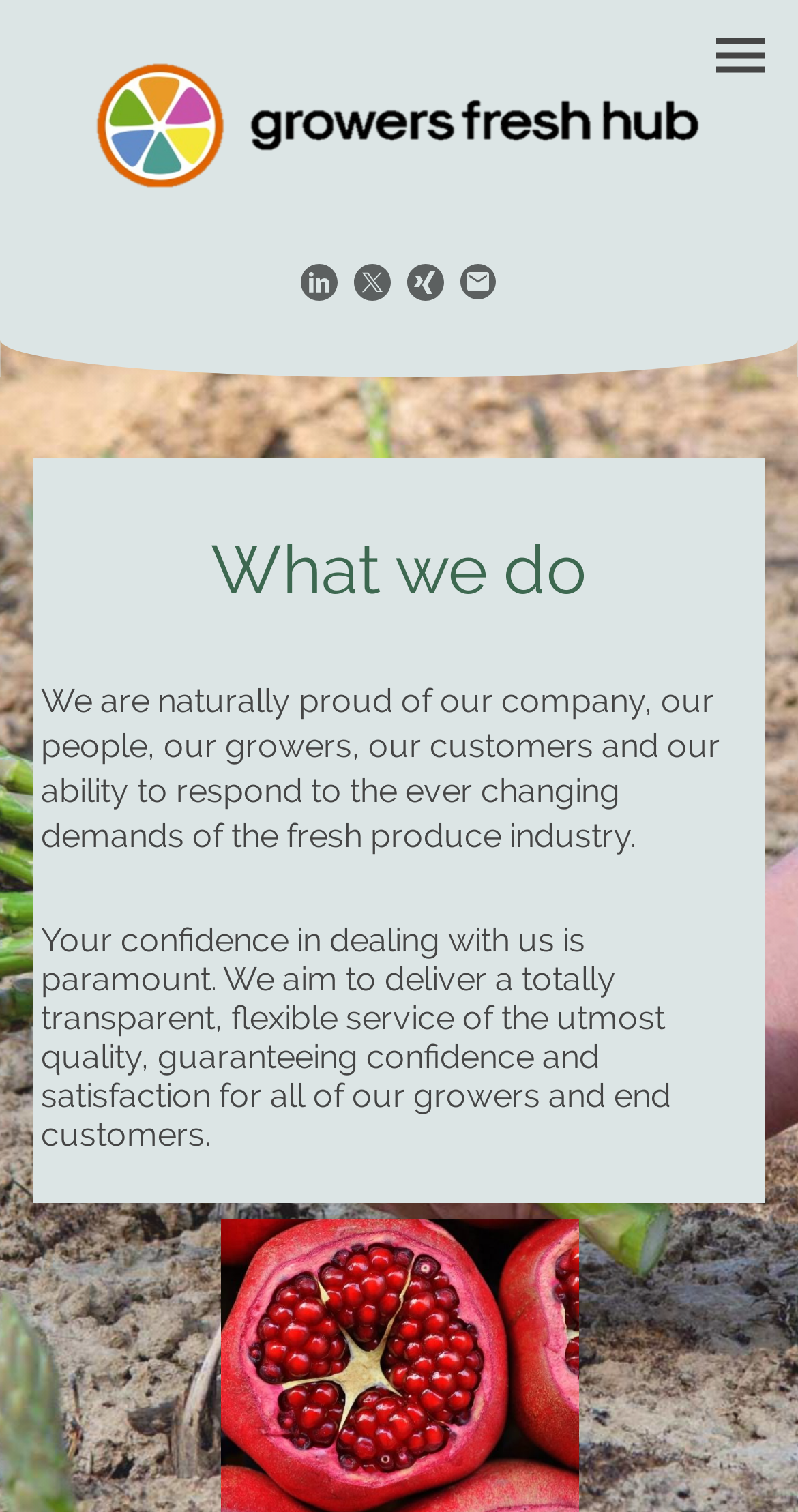Please answer the following question using a single word or phrase: 
How many images are there in the top section?

4